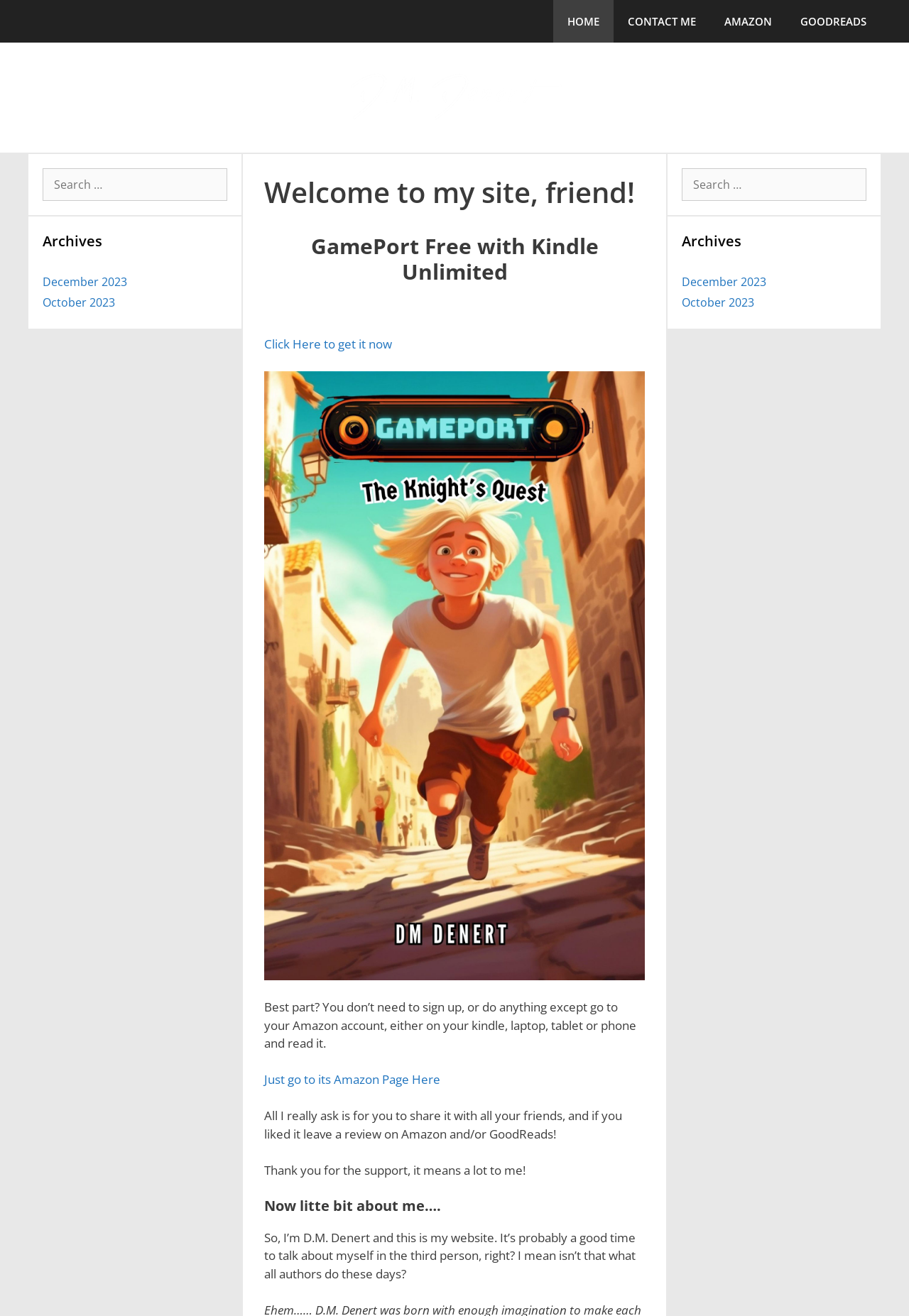Give a concise answer using only one word or phrase for this question:
What is the author's name?

D.M. Denert